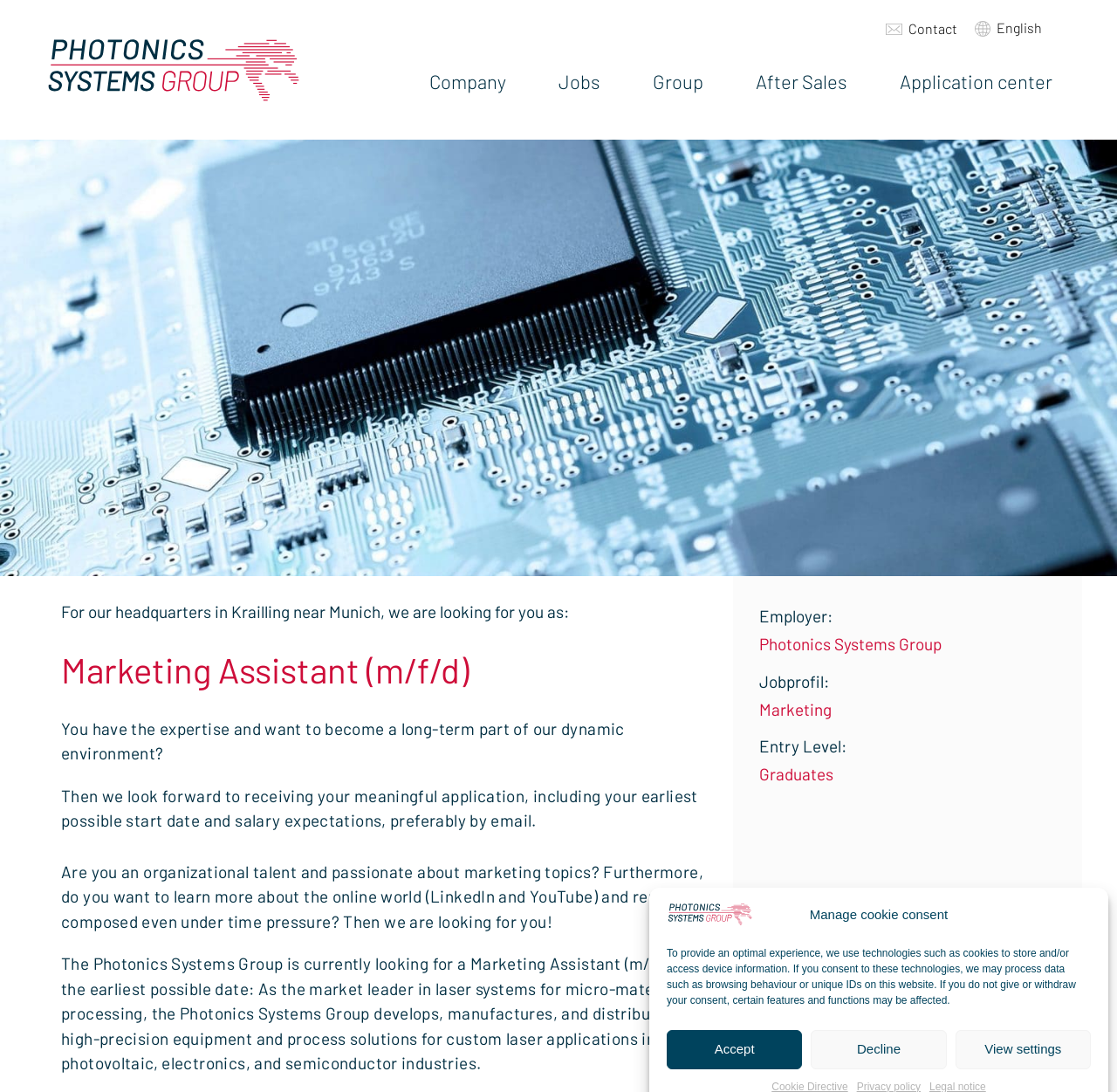Please find the bounding box coordinates for the clickable element needed to perform this instruction: "Select English language".

[0.892, 0.011, 0.958, 0.038]